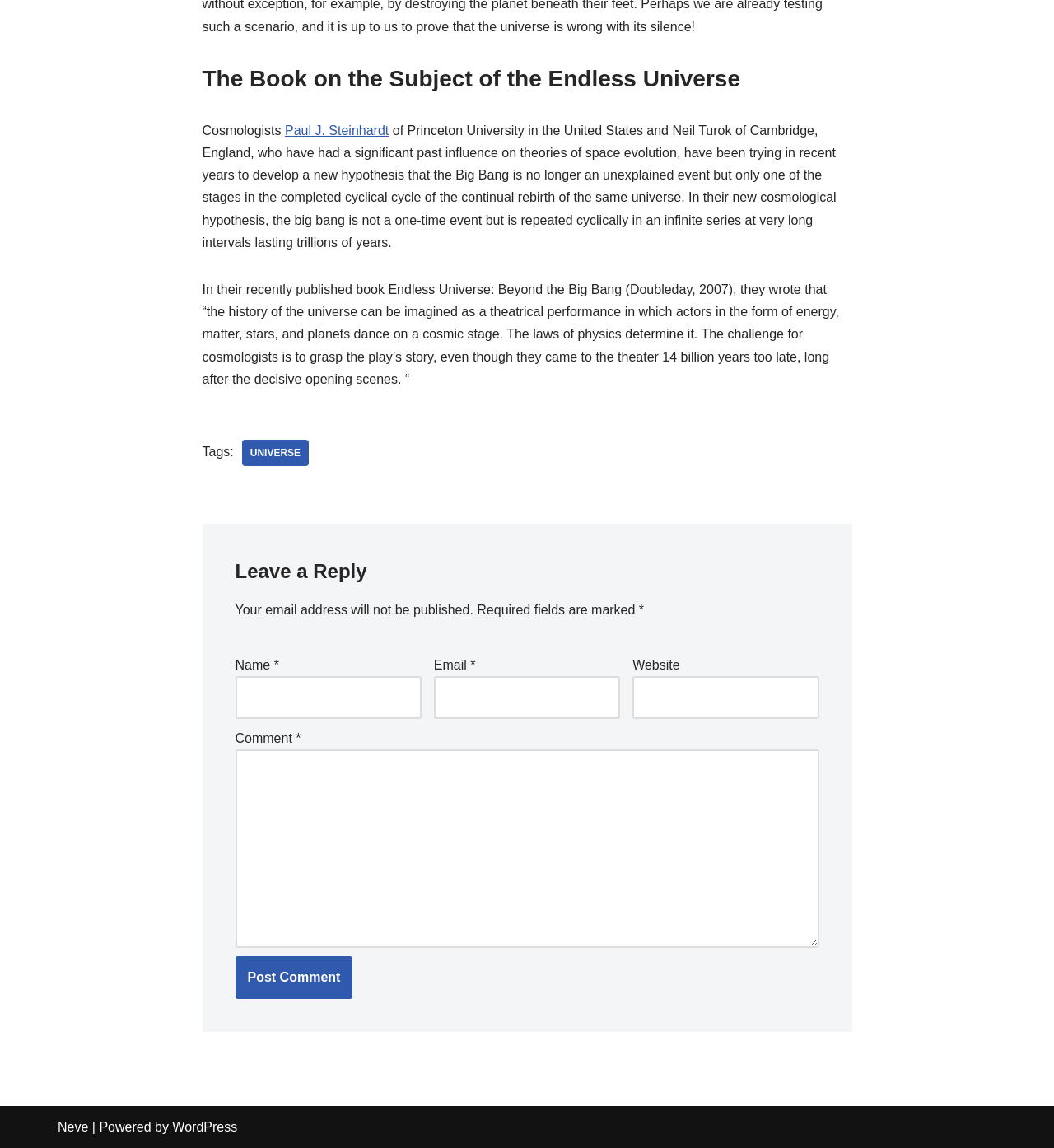What is the purpose of the text box with label 'Name'?
Using the image as a reference, answer the question in detail.

The text box with label 'Name' is a required field, as indicated by the asterisk symbol, and is likely used to enter the user's name when leaving a comment on the webpage.